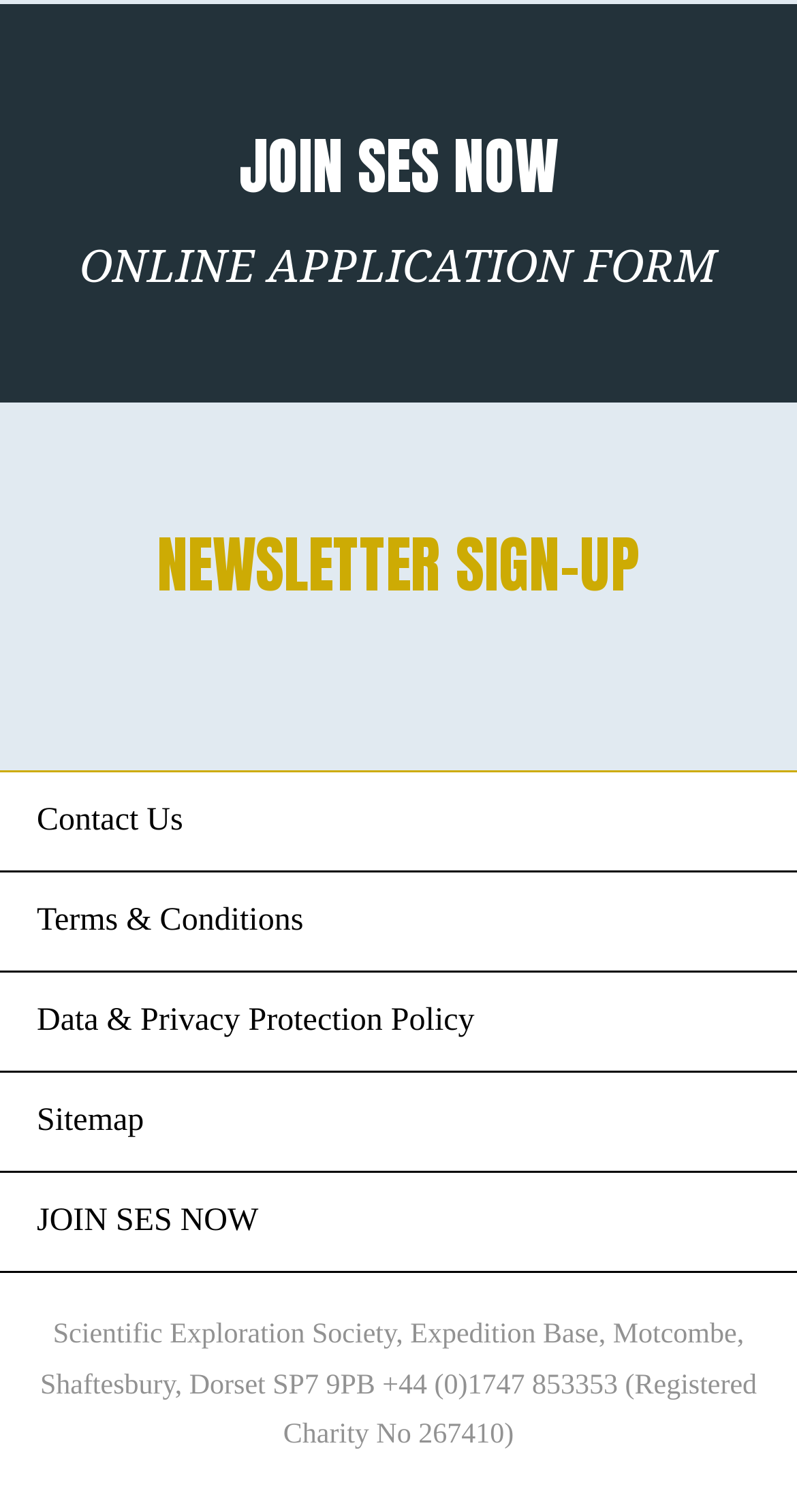Provide a single word or phrase answer to the question: 
What is the charity number of the organization?

267410